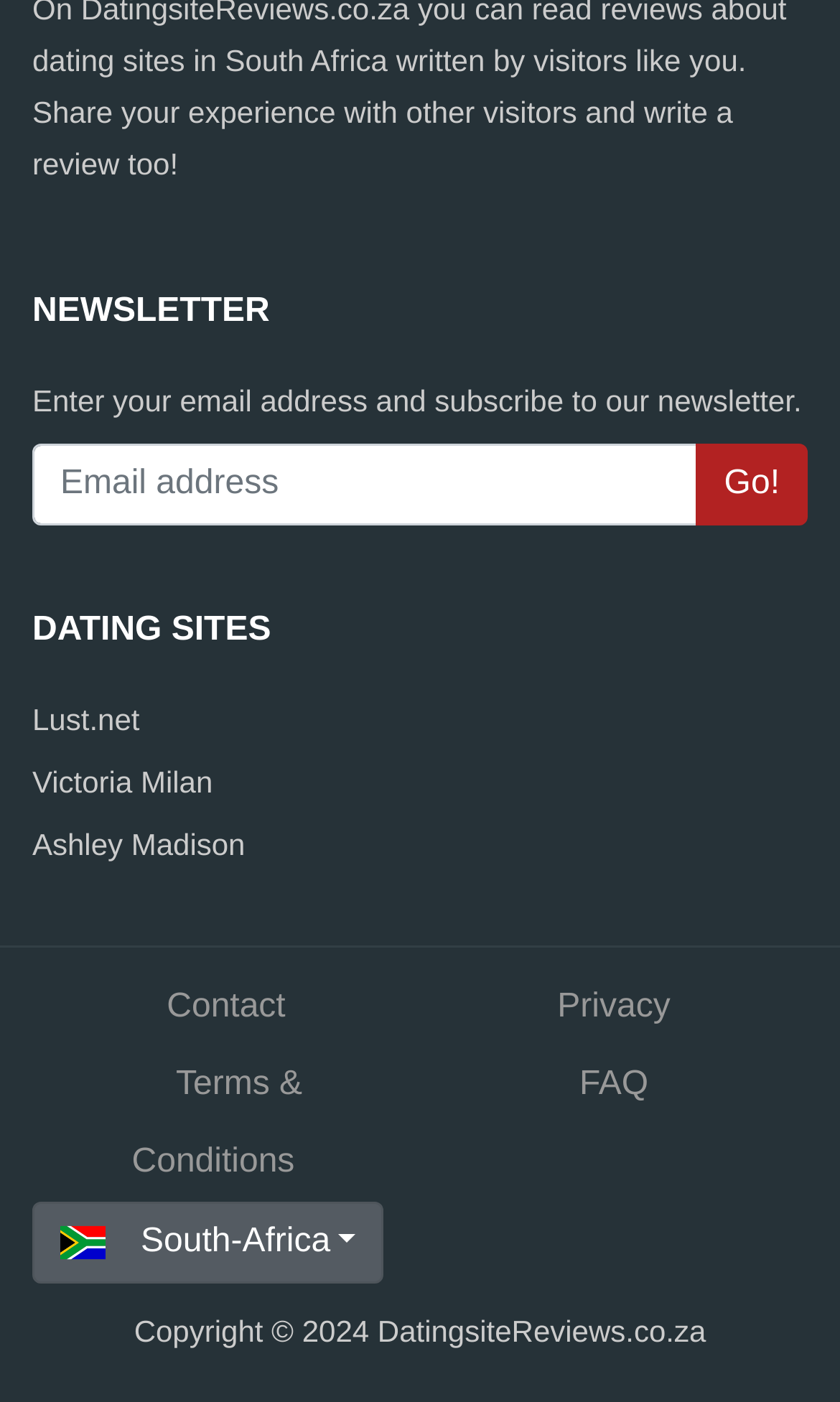Locate the bounding box coordinates of the clickable area to execute the instruction: "Contact us". Provide the coordinates as four float numbers between 0 and 1, represented as [left, top, right, bottom].

[0.199, 0.705, 0.34, 0.731]